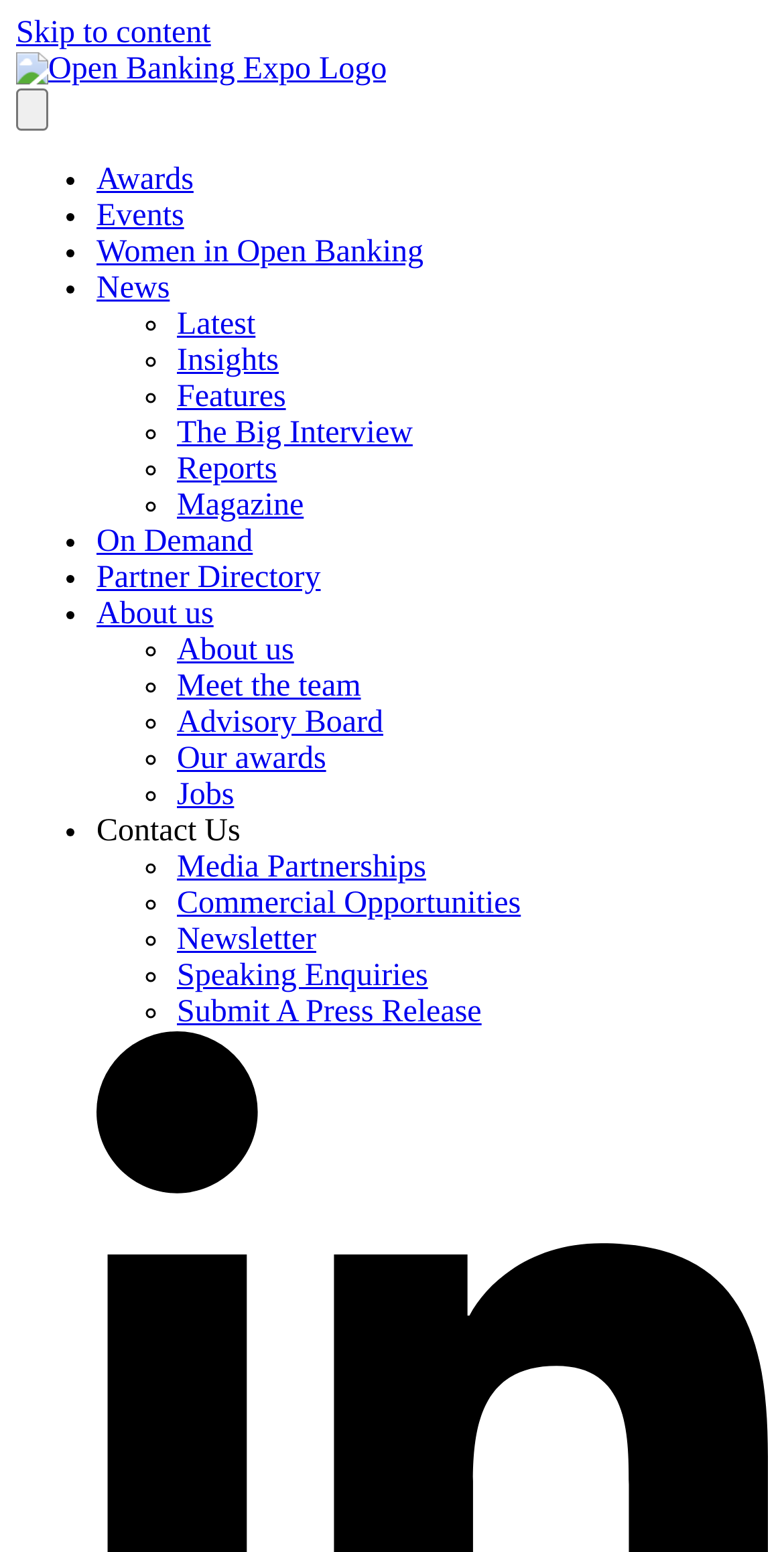Answer the following inquiry with a single word or phrase:
What is the name of the section that contains links to 'Latest', 'Insights', and 'Features'?

News